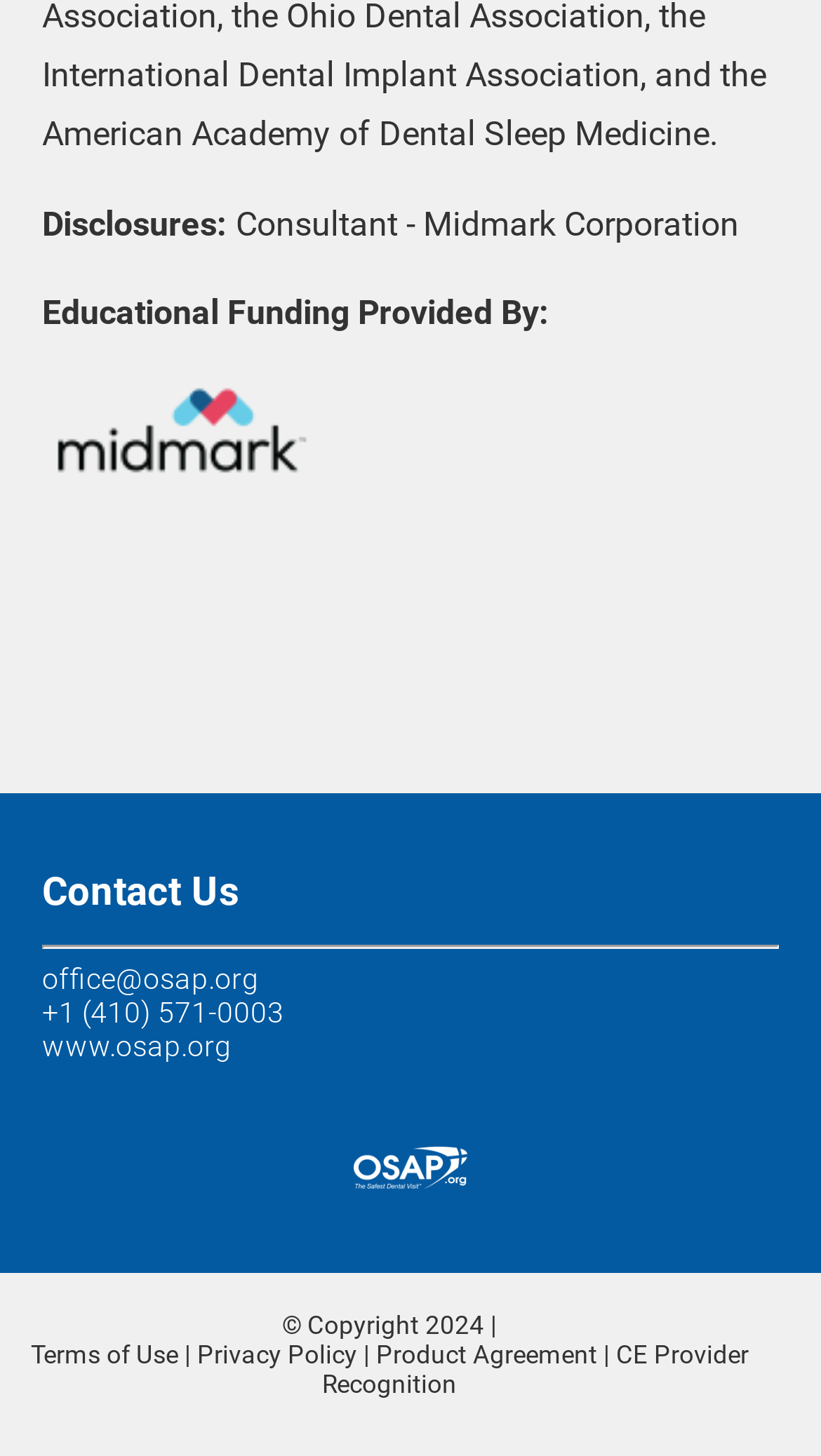What is the phone number to contact?
Provide an in-depth and detailed answer to the question.

The phone number to contact can be found in the static text element '+1 (410) 571-0003' located in the 'Contact Us' section, which provides the contact information.